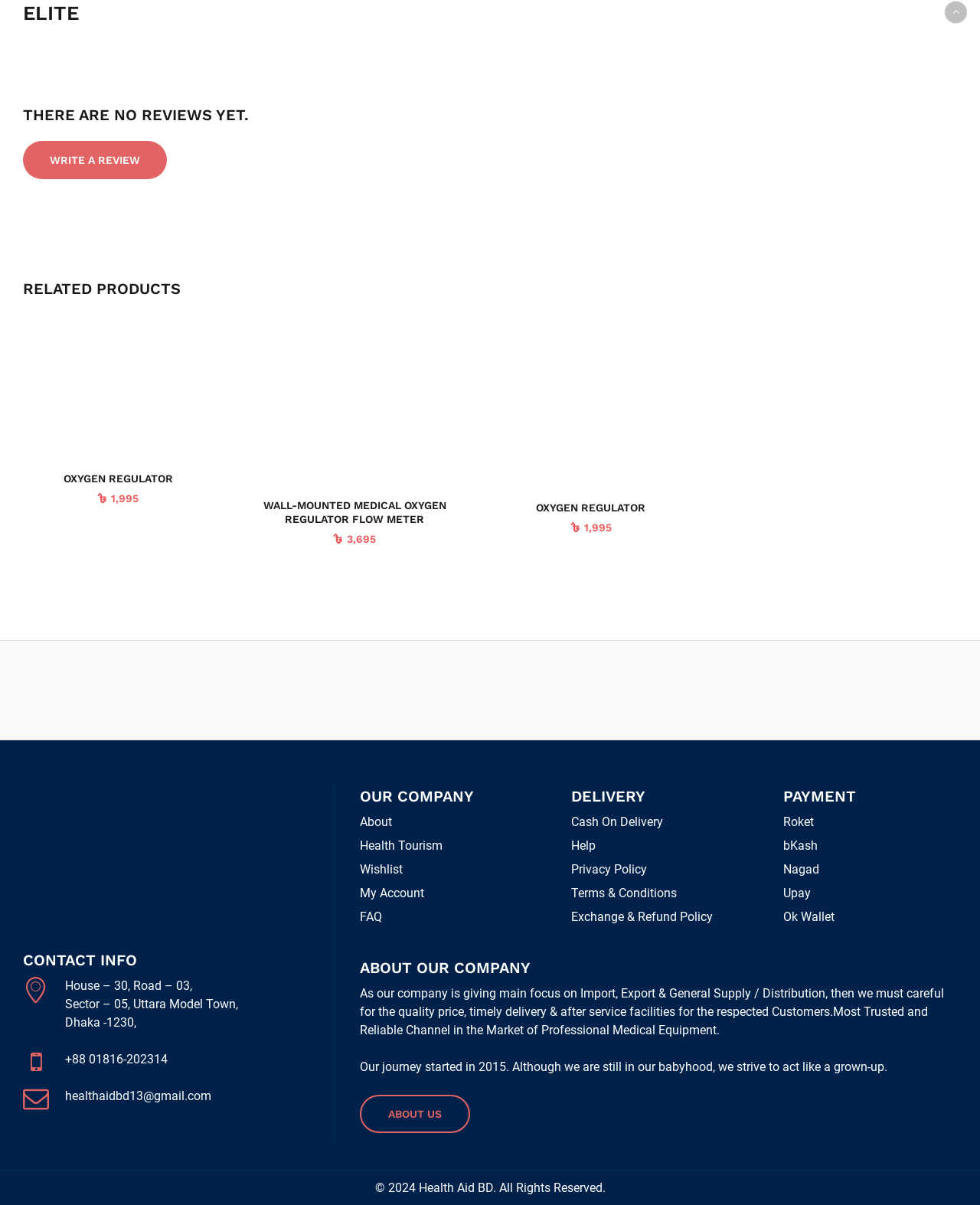Use a single word or phrase to answer the following:
How can I contact the company?

Phone or email